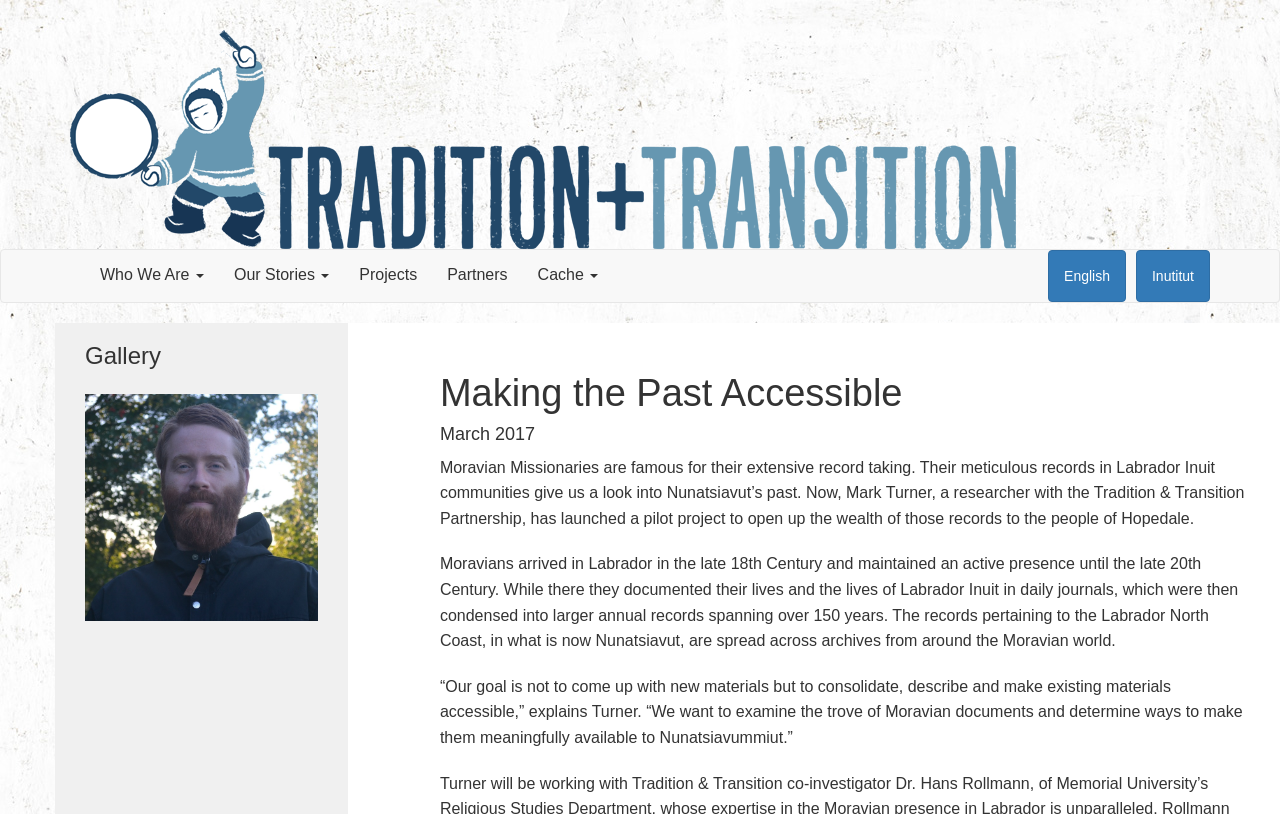What type of content is available in the 'Gallery' section?
Please give a detailed and thorough answer to the question, covering all relevant points.

The 'Gallery' section has a heading and a link with an image, suggesting that it contains visual content. The image is likely a part of a gallery or a collection of images related to the topic of Moravian Missionaries' records.